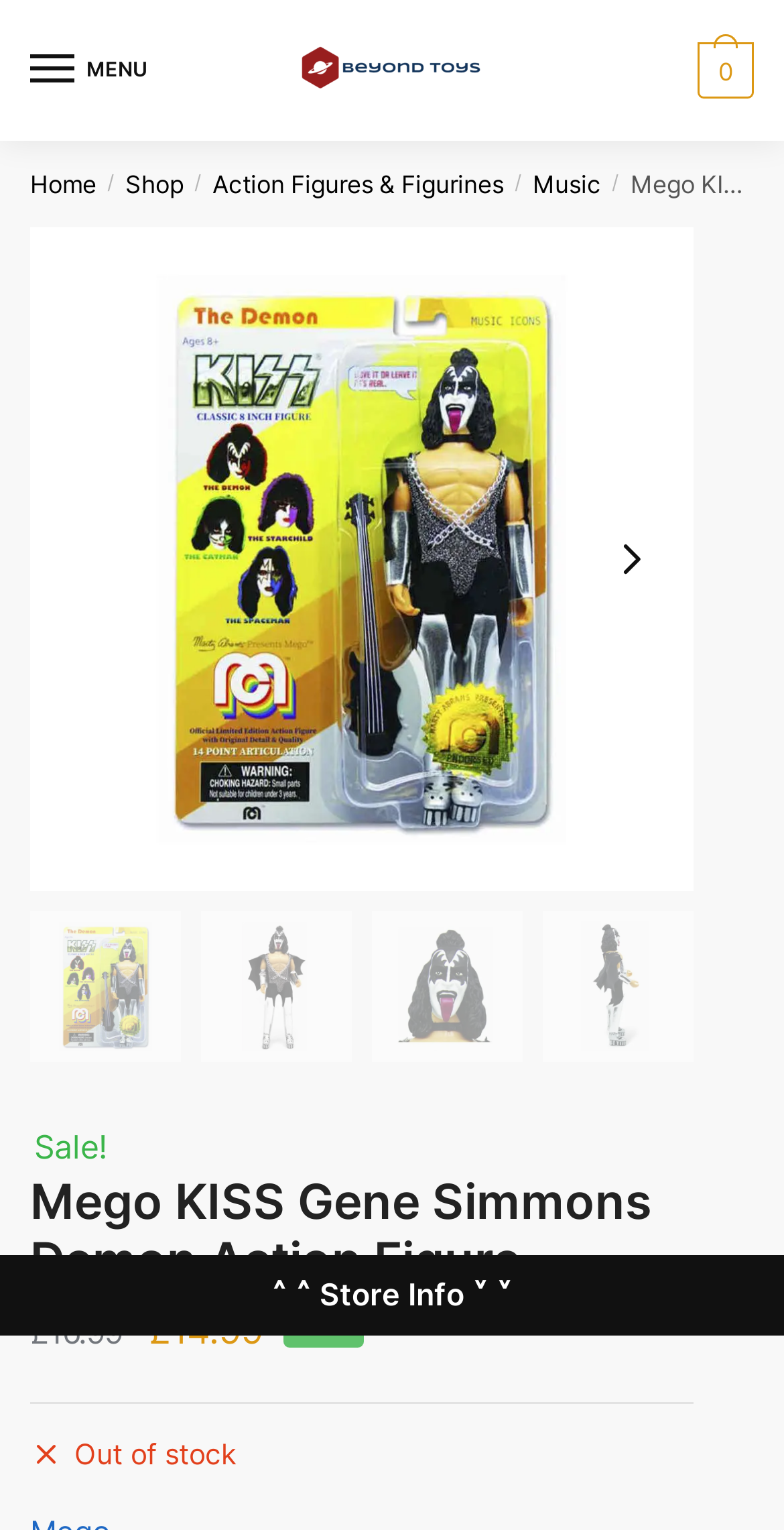Use a single word or phrase to answer this question: 
What is the purpose of the 'click to zoom-in' link?

To zoom in the image